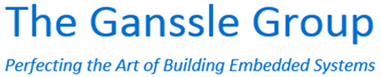Review the image closely and give a comprehensive answer to the question: What is the company's area of expertise?

The tagline 'Perfecting the Art of Building Embedded Systems' emphasizes the company's expertise in embedded systems development, indicating that this is the company's area of expertise.